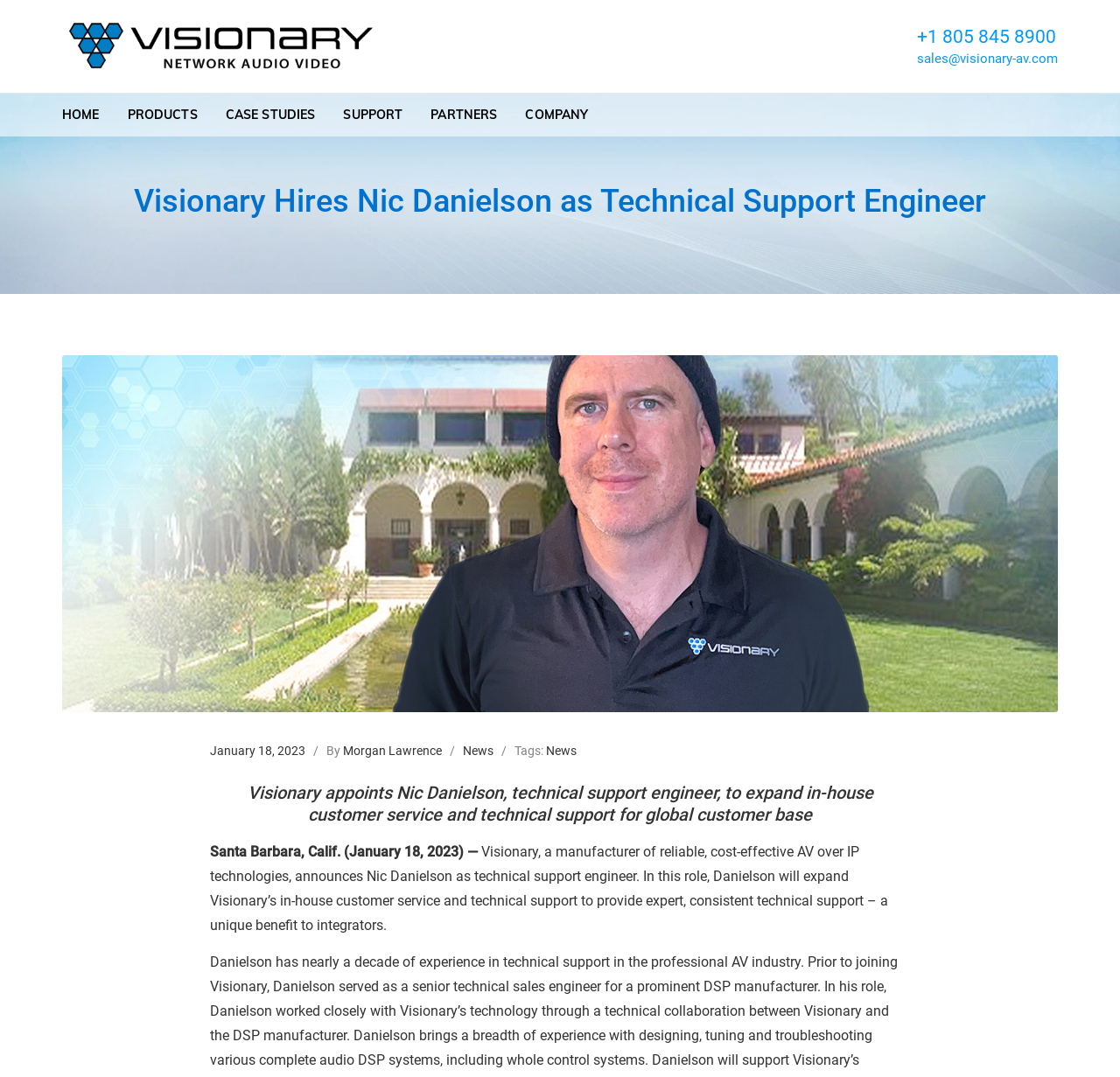Please give the bounding box coordinates of the area that should be clicked to fulfill the following instruction: "Call the phone number". The coordinates should be in the format of four float numbers from 0 to 1, i.e., [left, top, right, bottom].

[0.819, 0.025, 0.943, 0.044]